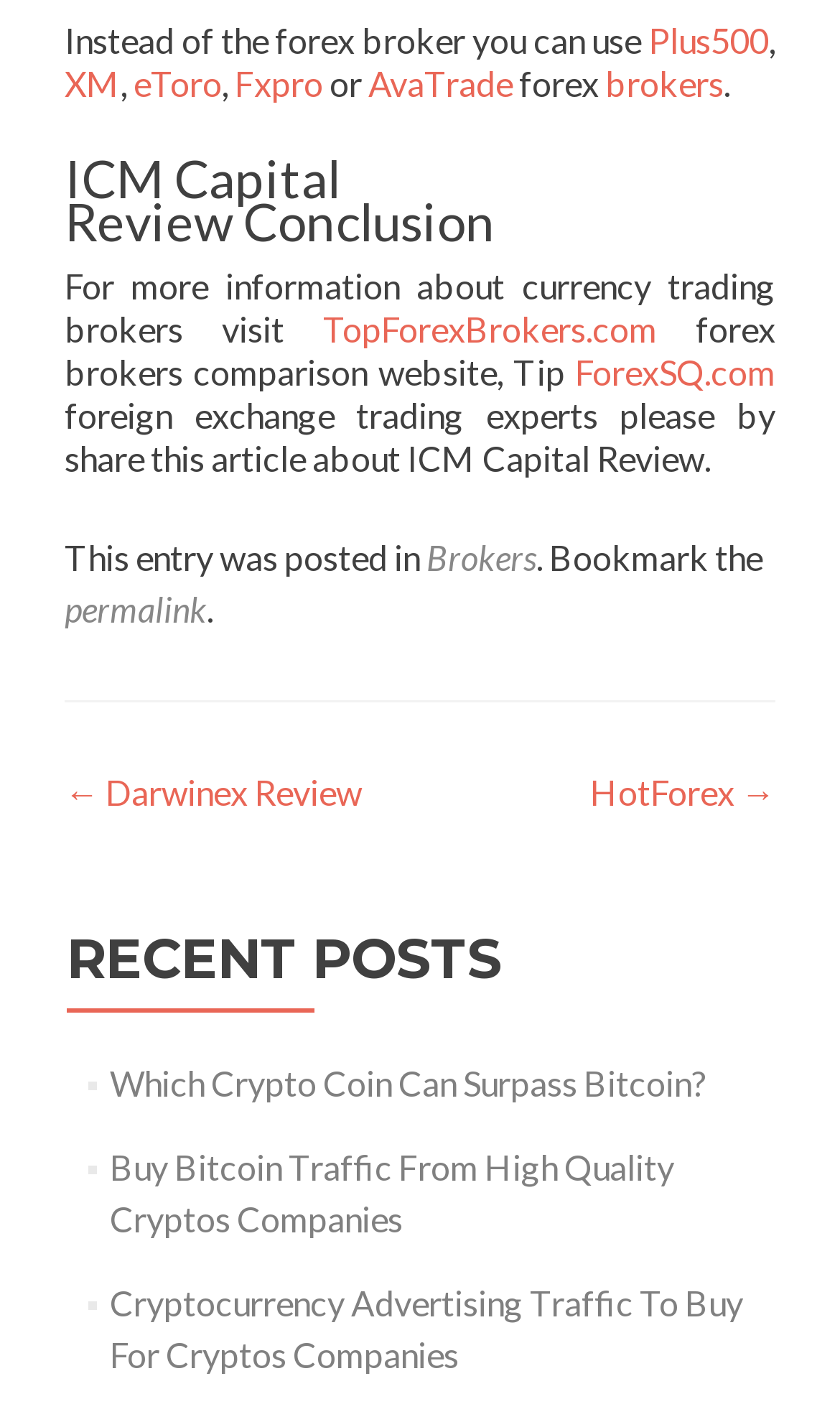Please identify the bounding box coordinates of the region to click in order to complete the given instruction: "Visit TopForexBrokers.com". The coordinates should be four float numbers between 0 and 1, i.e., [left, top, right, bottom].

[0.385, 0.217, 0.782, 0.245]